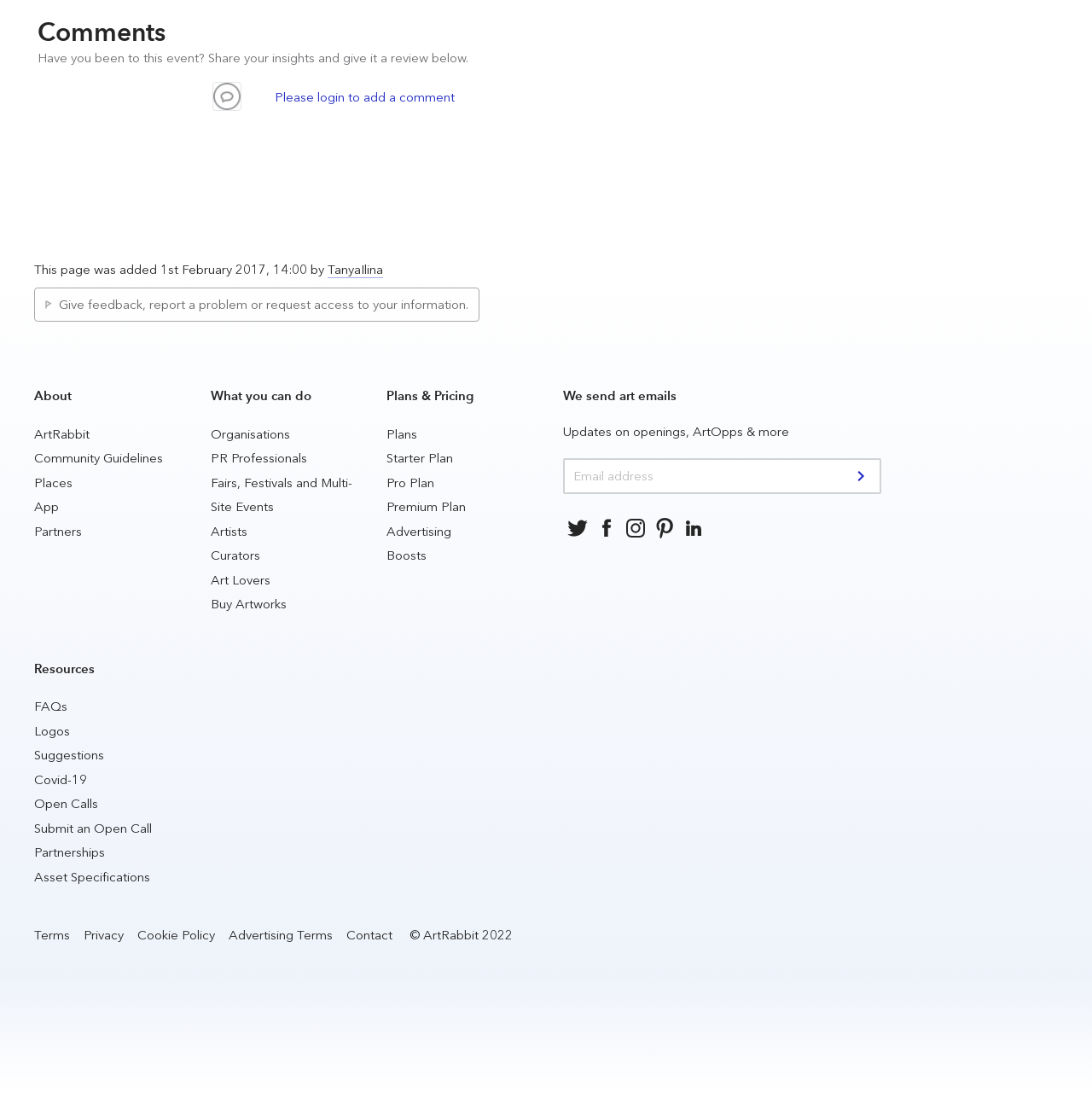Give a succinct answer to this question in a single word or phrase: 
What are the available plans?

Starter, Pro, Premium